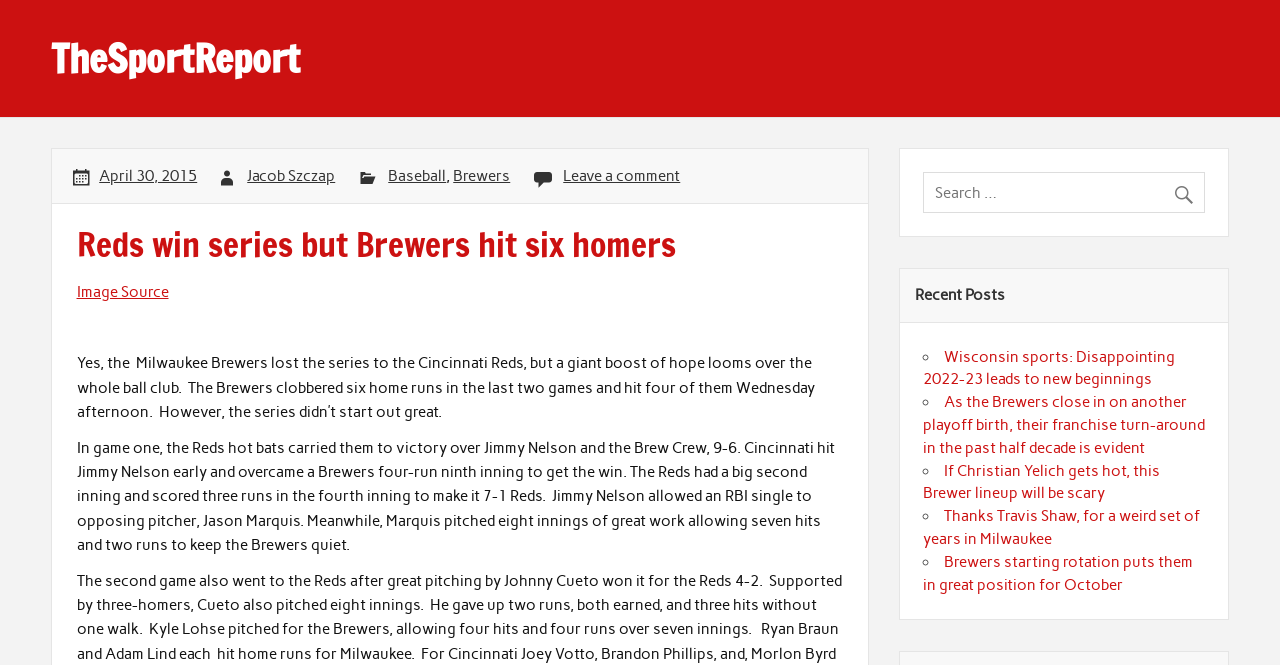Identify the bounding box coordinates of the clickable region necessary to fulfill the following instruction: "Read the article by Jacob Szczap". The bounding box coordinates should be four float numbers between 0 and 1, i.e., [left, top, right, bottom].

[0.193, 0.25, 0.262, 0.278]